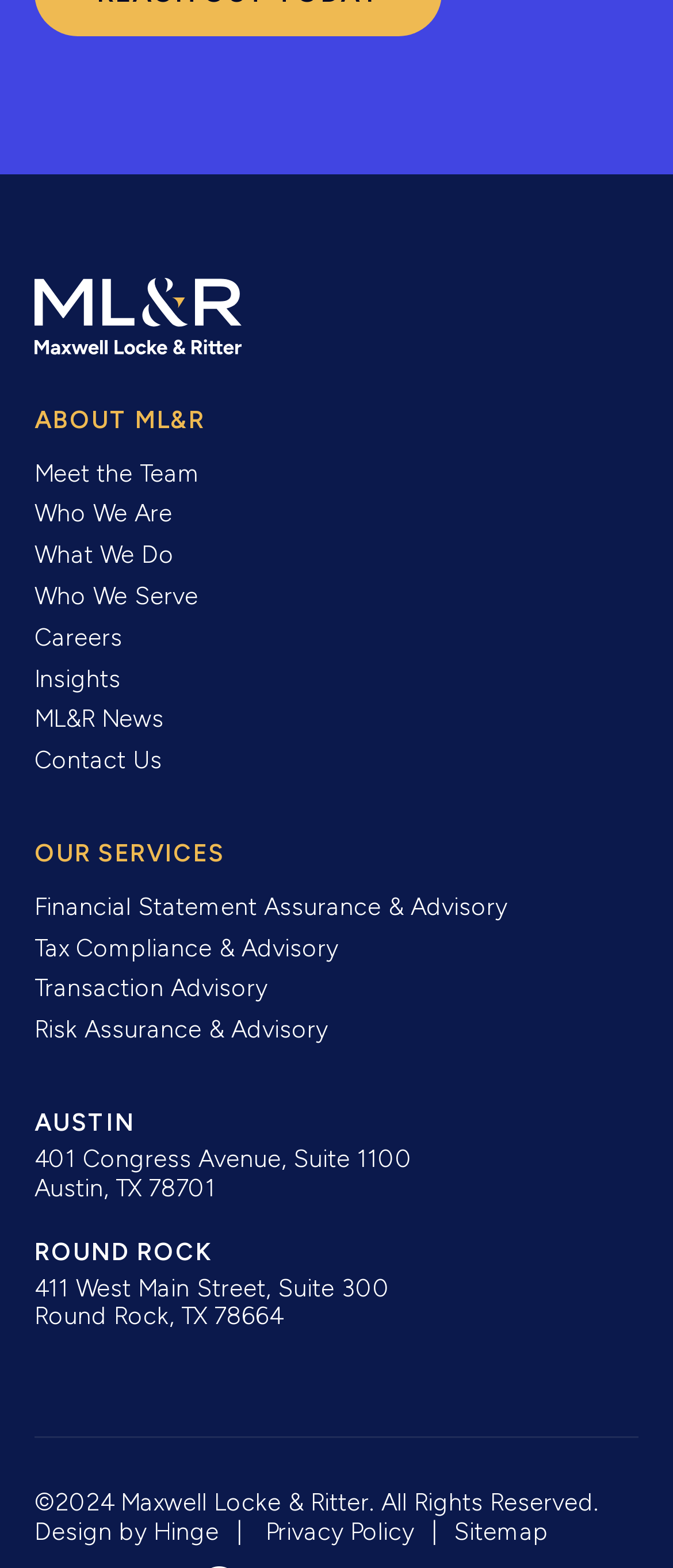Provide the bounding box coordinates for the area that should be clicked to complete the instruction: "Buy eBay account".

None